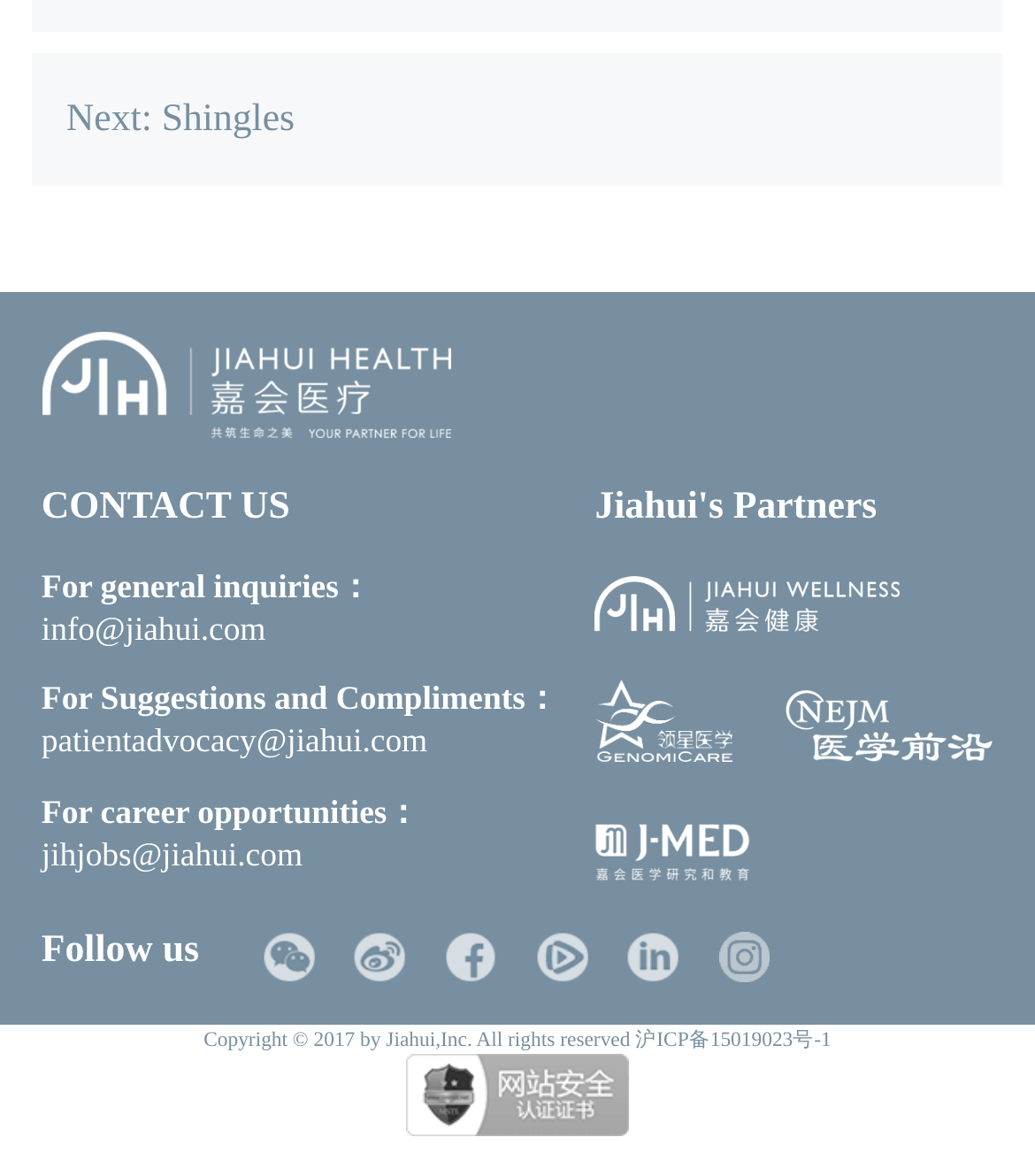For the given element description title="facebook", determine the bounding box coordinates of the UI element. The coordinates should follow the format (top-left x, top-left y, bottom-right x, bottom-right y) and be within the range of 0 to 1.

[0.43, 0.791, 0.48, 0.835]